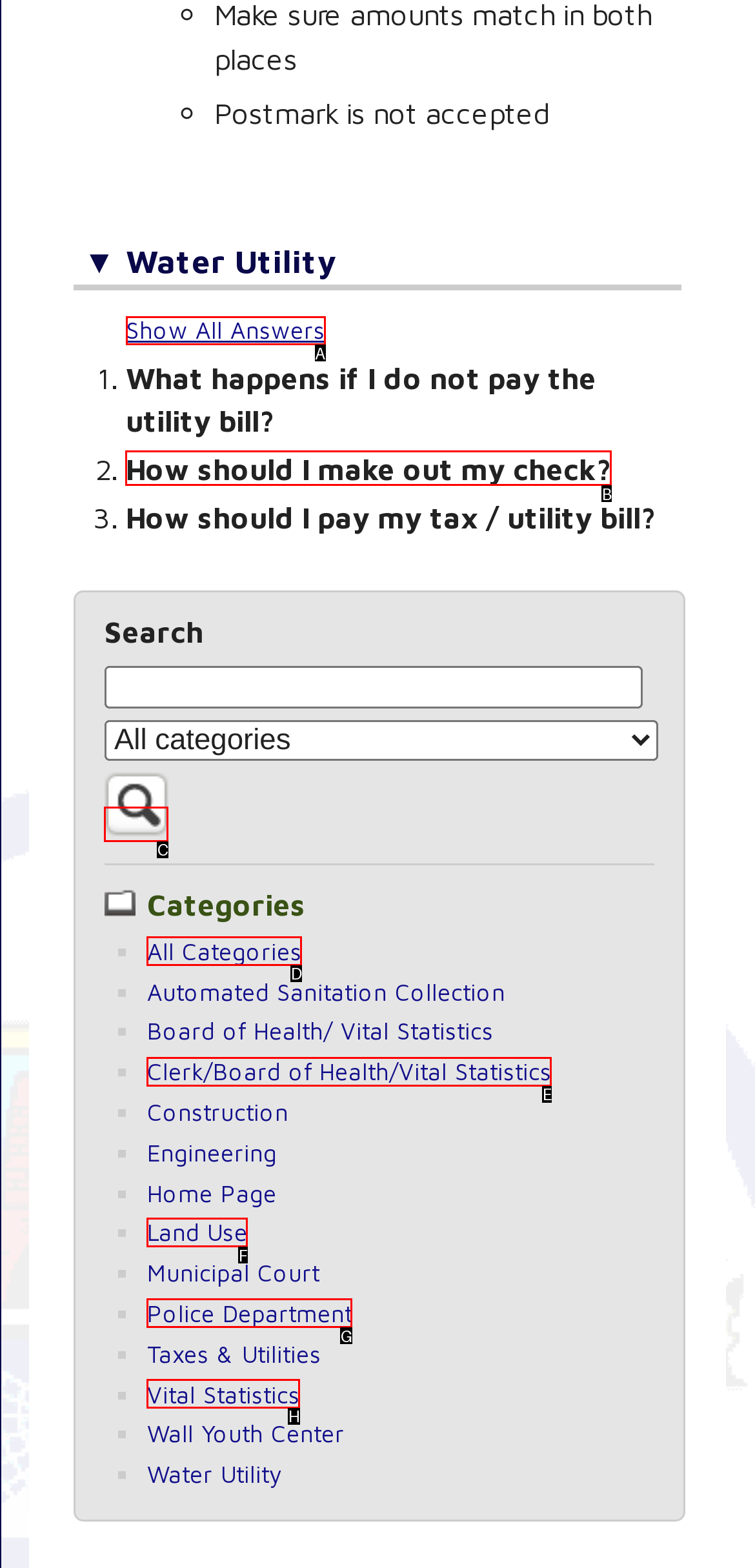Tell me which option I should click to complete the following task: Contact the magazine Answer with the option's letter from the given choices directly.

None